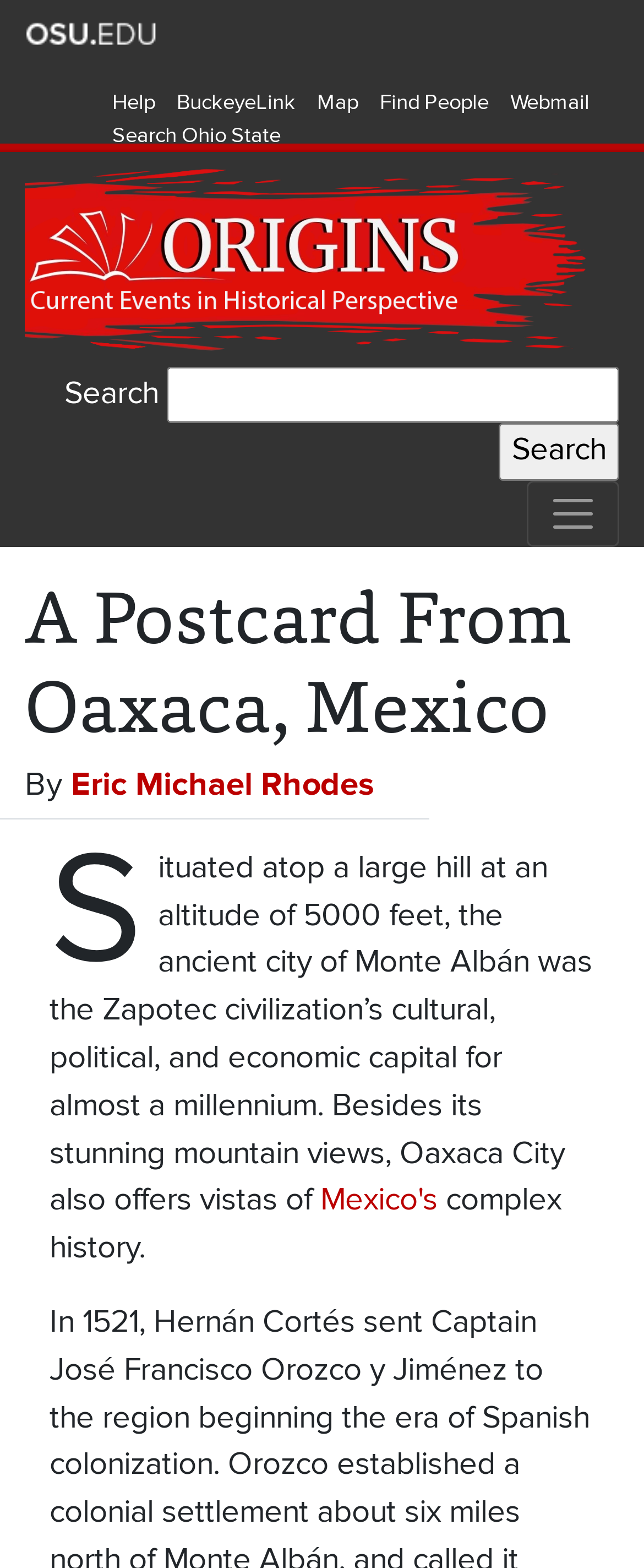Determine the bounding box coordinates of the clickable element to complete this instruction: "Search for a topic". Provide the coordinates in the format of four float numbers between 0 and 1, [left, top, right, bottom].

[0.259, 0.234, 0.962, 0.27]